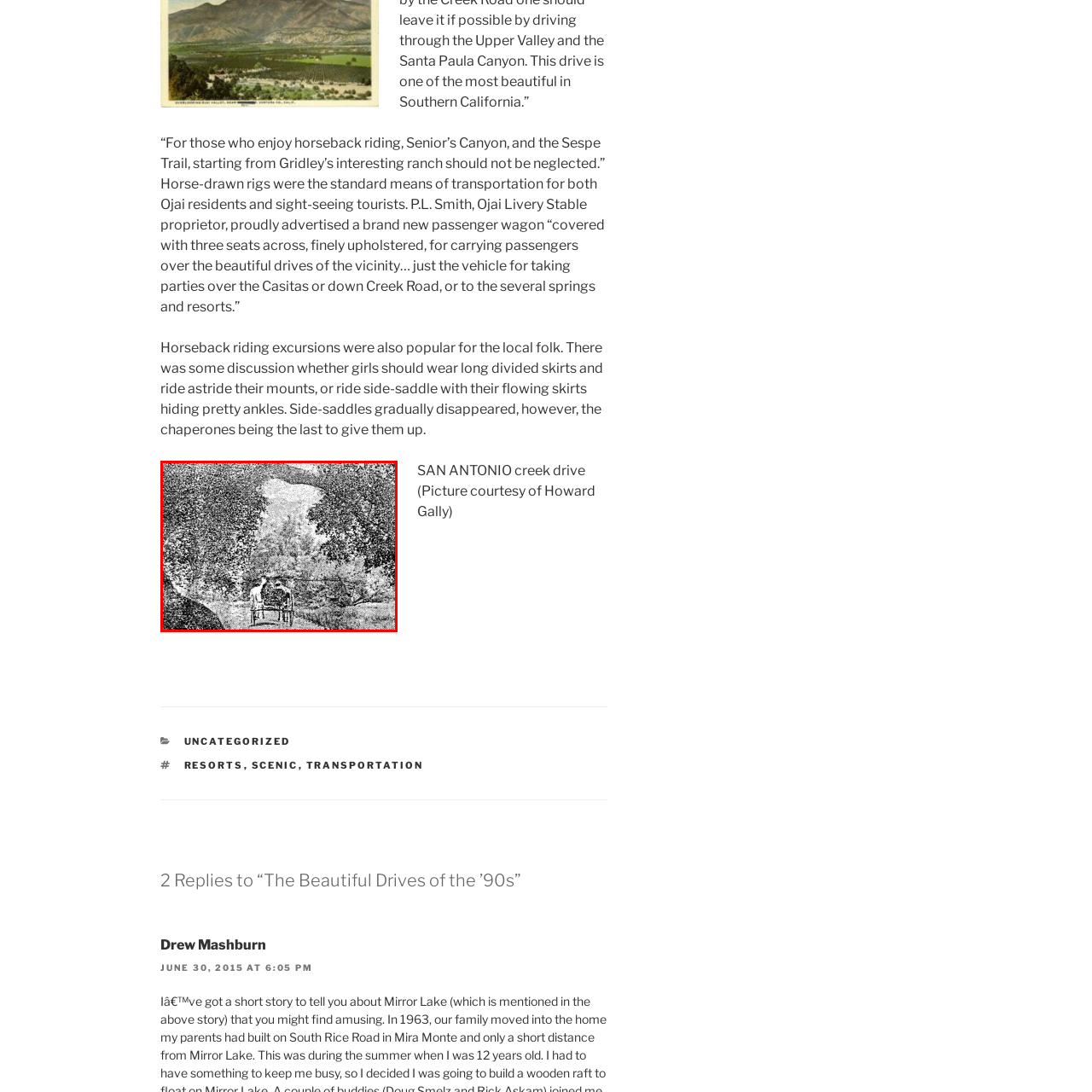Focus on the content within the red bounding box and answer this question using a single word or phrase: What is the name of the creek drive?

SAN ANTONIO creek drive